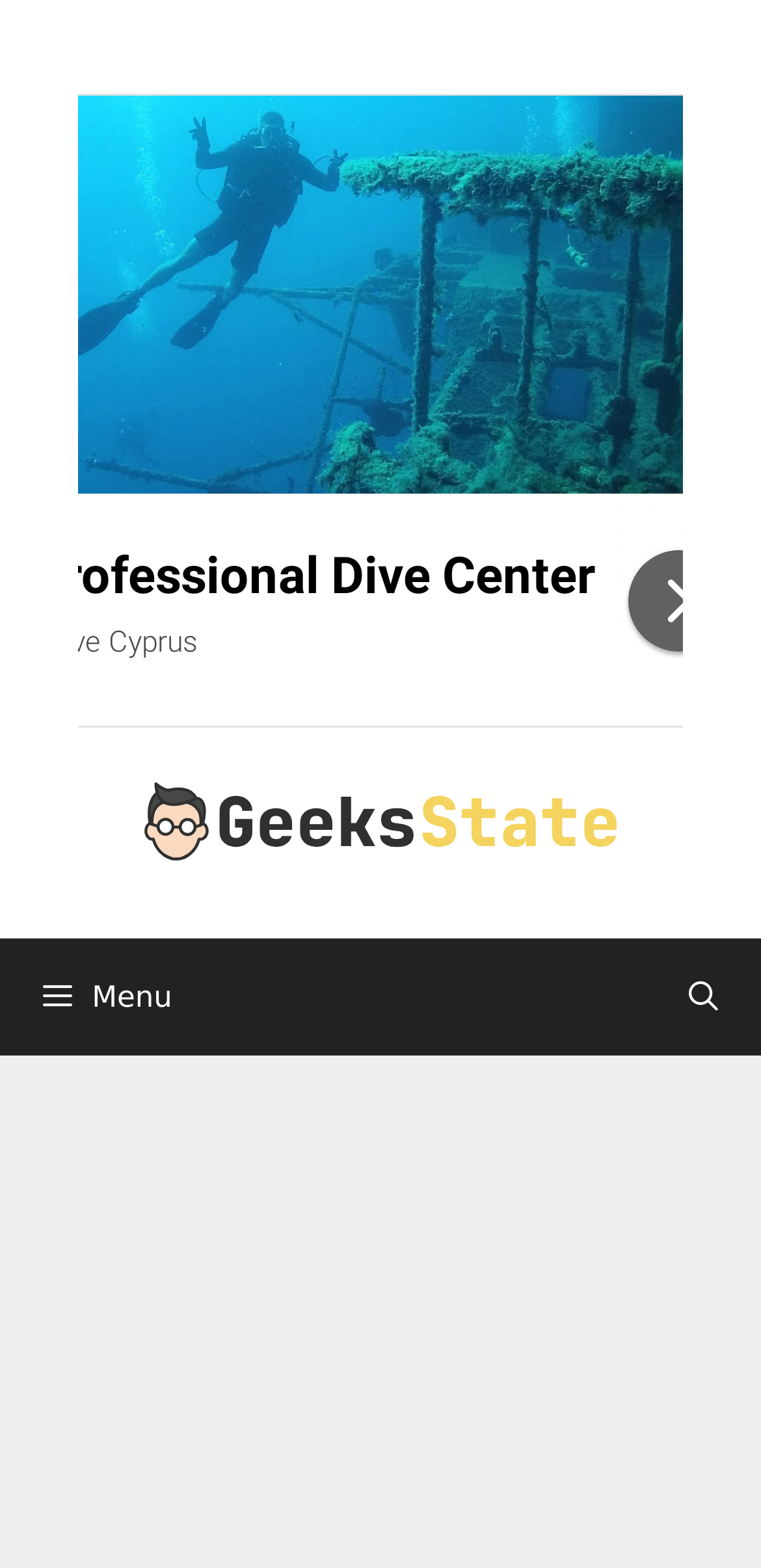What is the purpose of the button with a menu icon?
Answer the question with a single word or phrase by looking at the picture.

To open the primary menu